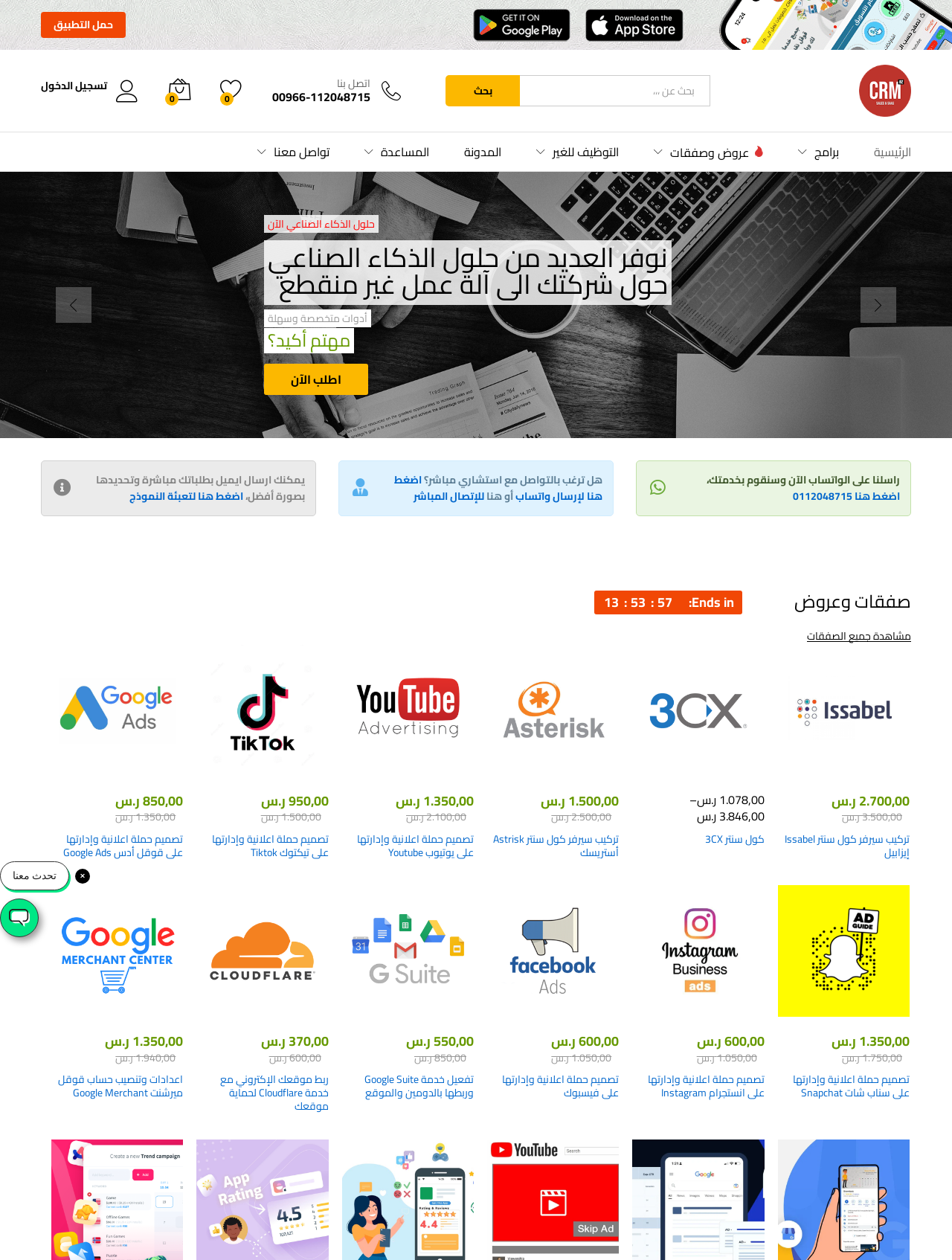Answer the question below using just one word or a short phrase: 
What is the phone number to contact the company?

00966-112048715